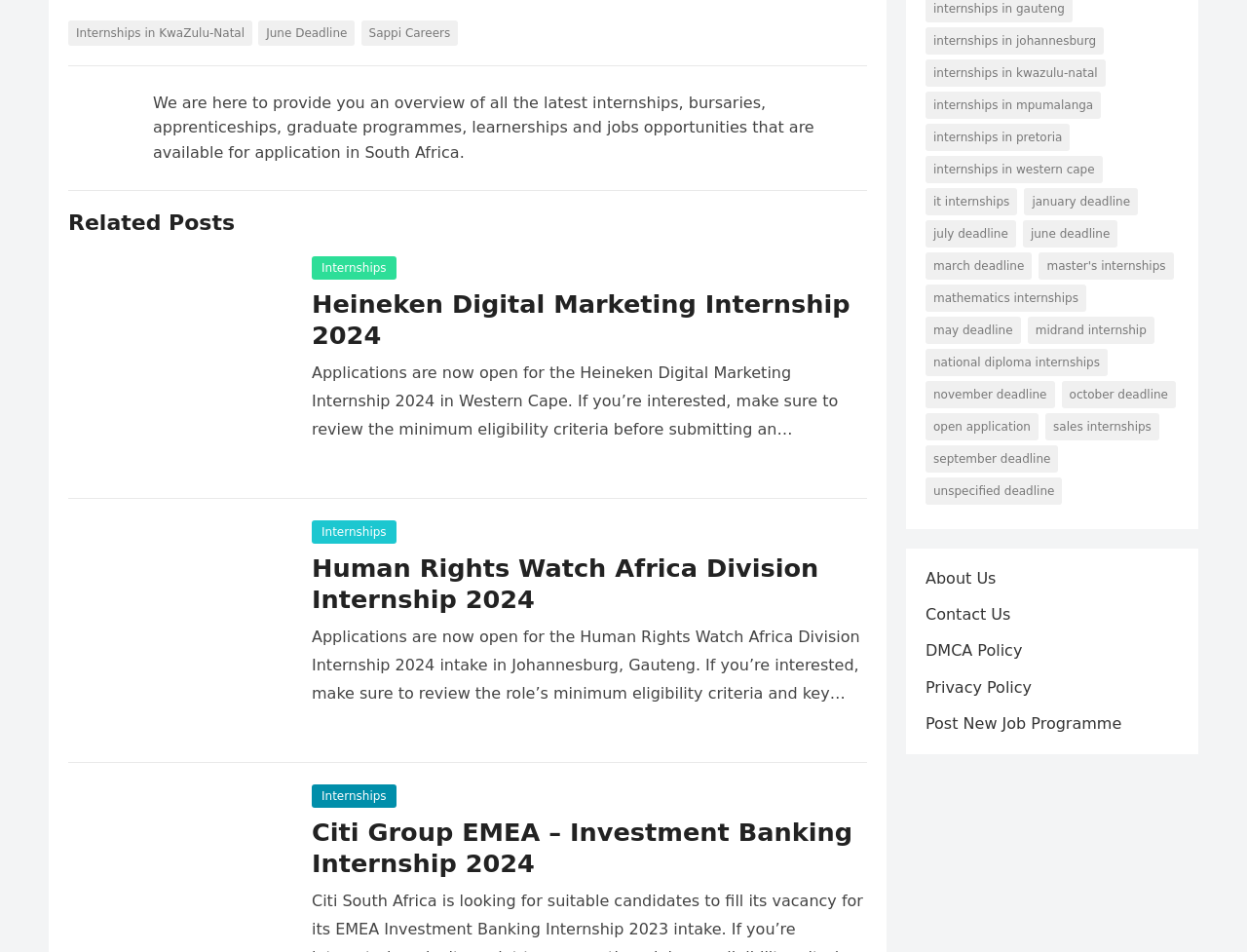Respond to the following question with a brief word or phrase:
What is the deadline for the Heineken Digital Marketing Internship?

Not specified